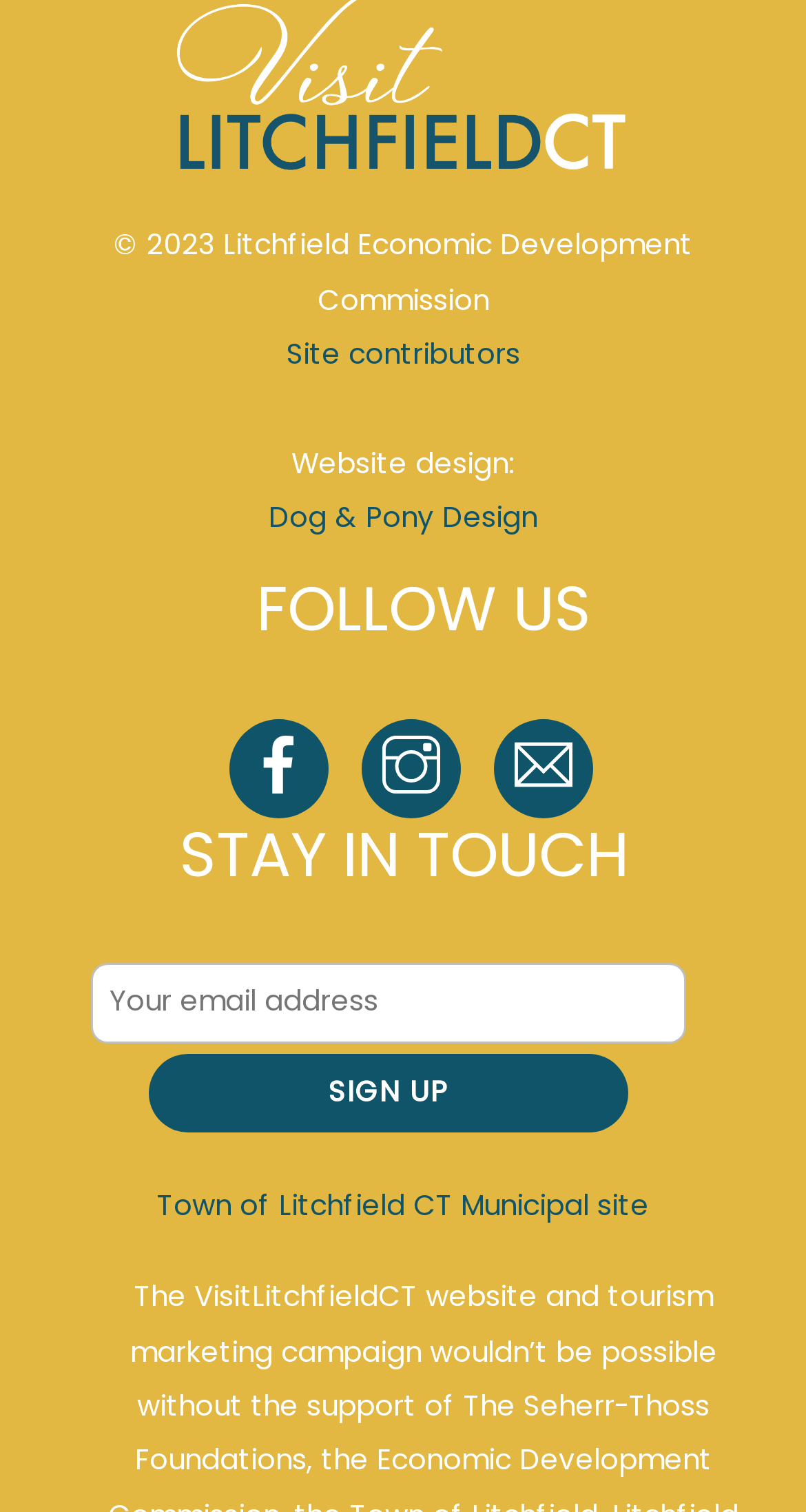Could you locate the bounding box coordinates for the section that should be clicked to accomplish this task: "Visit Litchfield CT".

[0.218, 0.081, 0.782, 0.124]